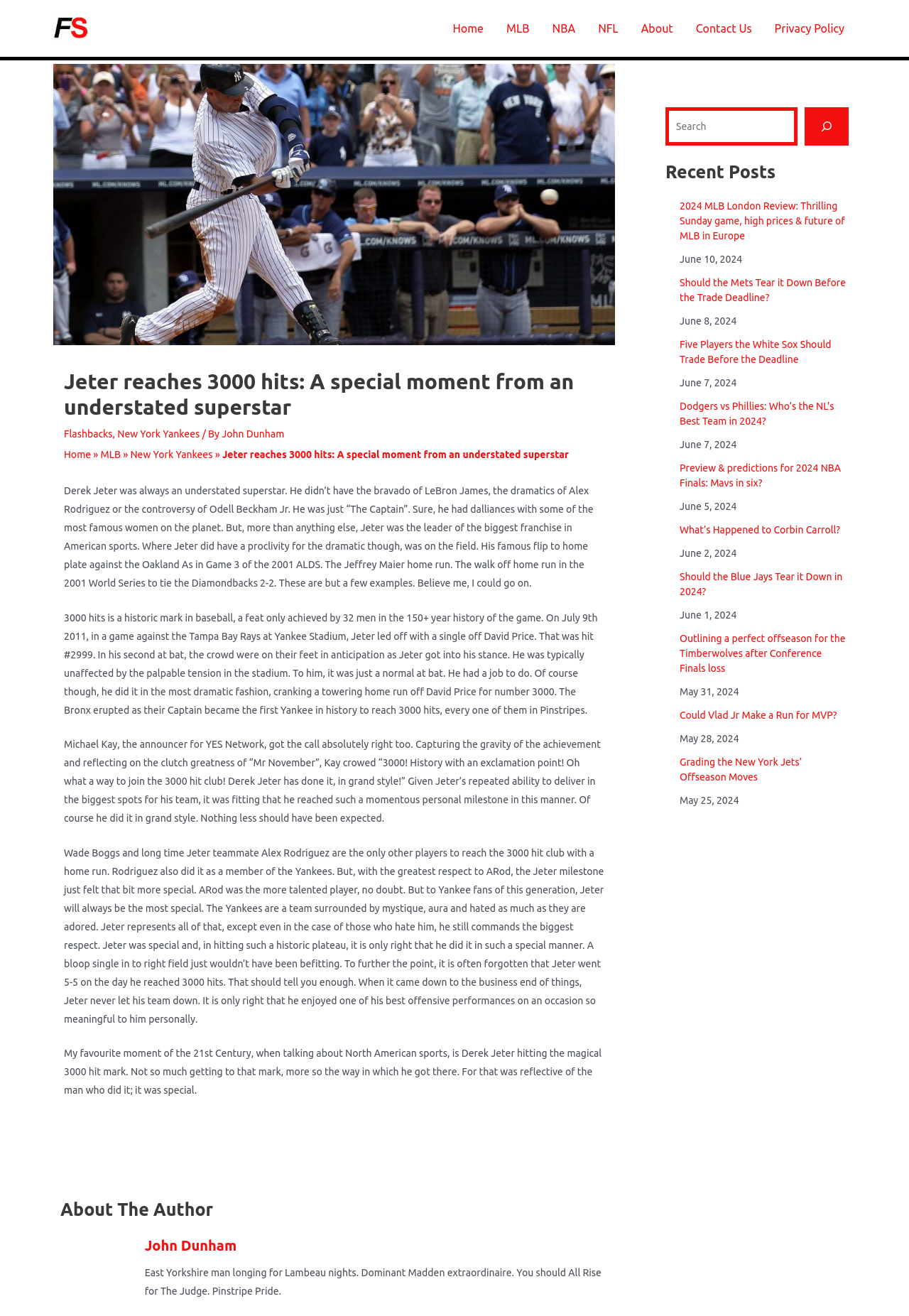What is the name of the announcer who called Jeter's 3000th hit?
Refer to the screenshot and answer in one word or phrase.

Michael Kay